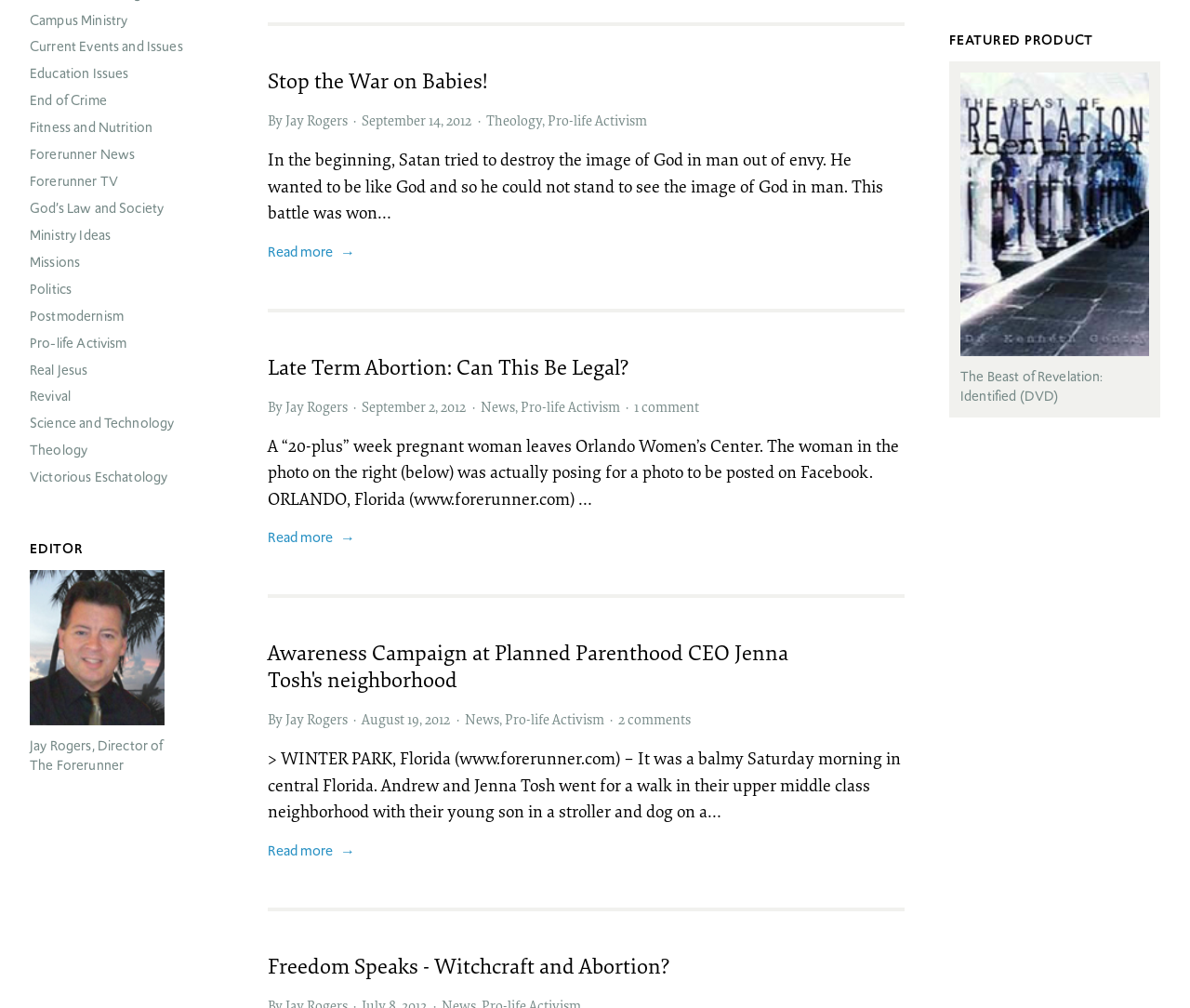Given the description of the UI element: "Stop the War on Babies!", predict the bounding box coordinates in the form of [left, top, right, bottom], with each value being a float between 0 and 1.

[0.225, 0.064, 0.409, 0.094]